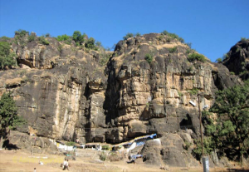What is the characteristic of the cliffs in the image?
Look at the image and respond with a single word or a short phrase.

Dotted with trees